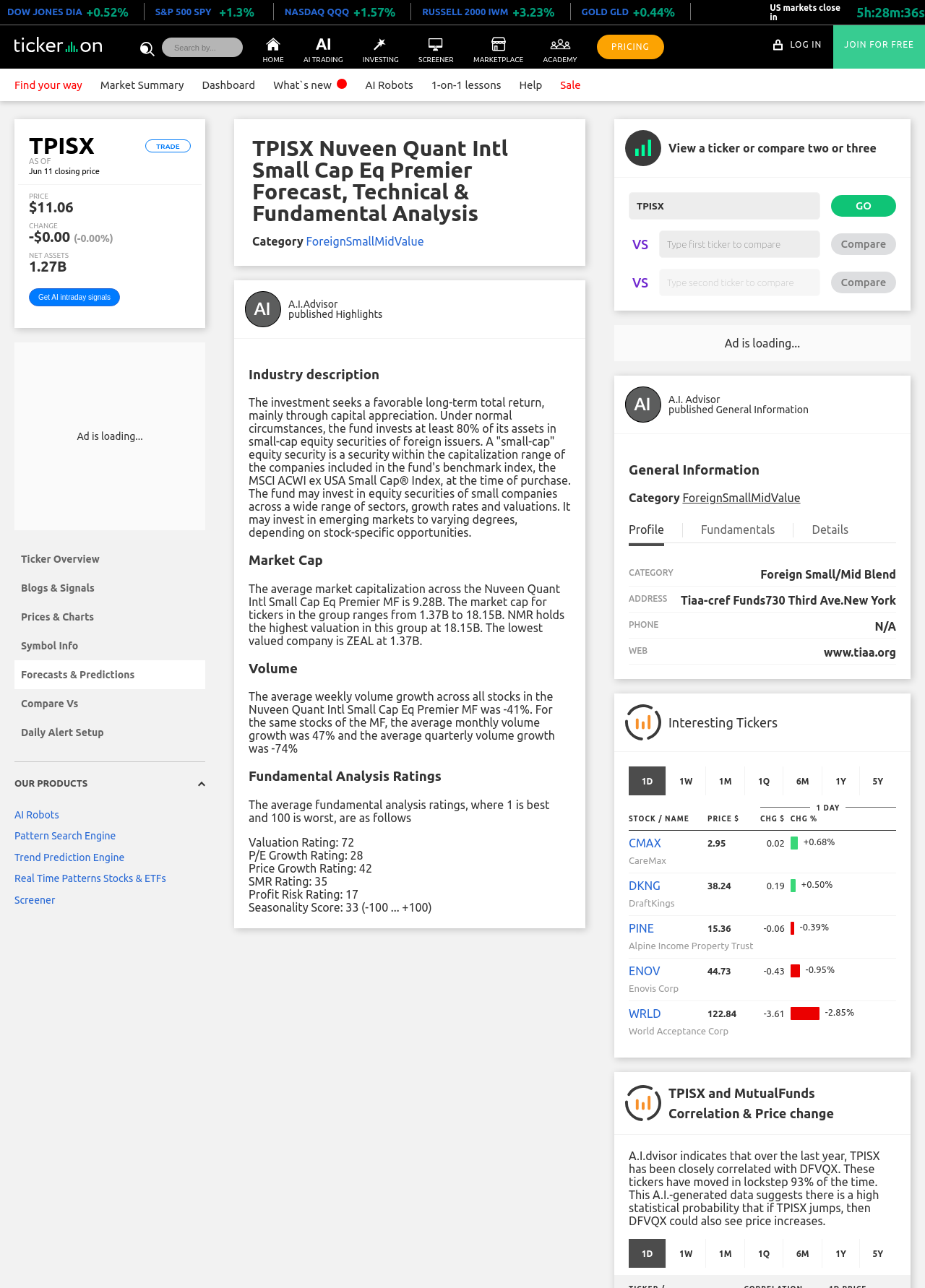Offer a meticulous description of the webpage's structure and content.

The webpage is about Nuveen Quant Intl Small Cap Eq Premier (TPISX) mutual fund forecast and analyst price target predictions. At the top, there are several links to popular market indices, including DOW JONES DIA, S&P 500 SPY, NASDAQ QQQ, RUSSELL 2000 IWM, GOLD GLD, and EURUSD, each accompanied by a percentage change. Below these links, there is a countdown timer showing the time until the US markets close.

On the left side, there is a navigation menu with links to various sections, including trade ideas, investing, screener, marketplace, academy, and pricing. Each link has an associated image. There is also a search bar and a login button.

In the main content area, there is a section dedicated to TPISX, displaying its current price, change, and net assets. Below this section, there are links to various pages, including Ticker Overview, Blogs & Signals, Prices & Charts, Symbol Info, Forecasts & Predictions, Compare Vs, and Daily Alert Setup.

Further down, there is a section promoting the website's products, including AI Robots, Pattern Search Engine, Trend Prediction Engine, Real Time Patterns Stocks & ETFs, Screener, Time Machine, and Real Time Patterns Forex. Each product has a brief description and an associated image.

At the bottom, there are sections for mobile apps and general information, each with an associated image.